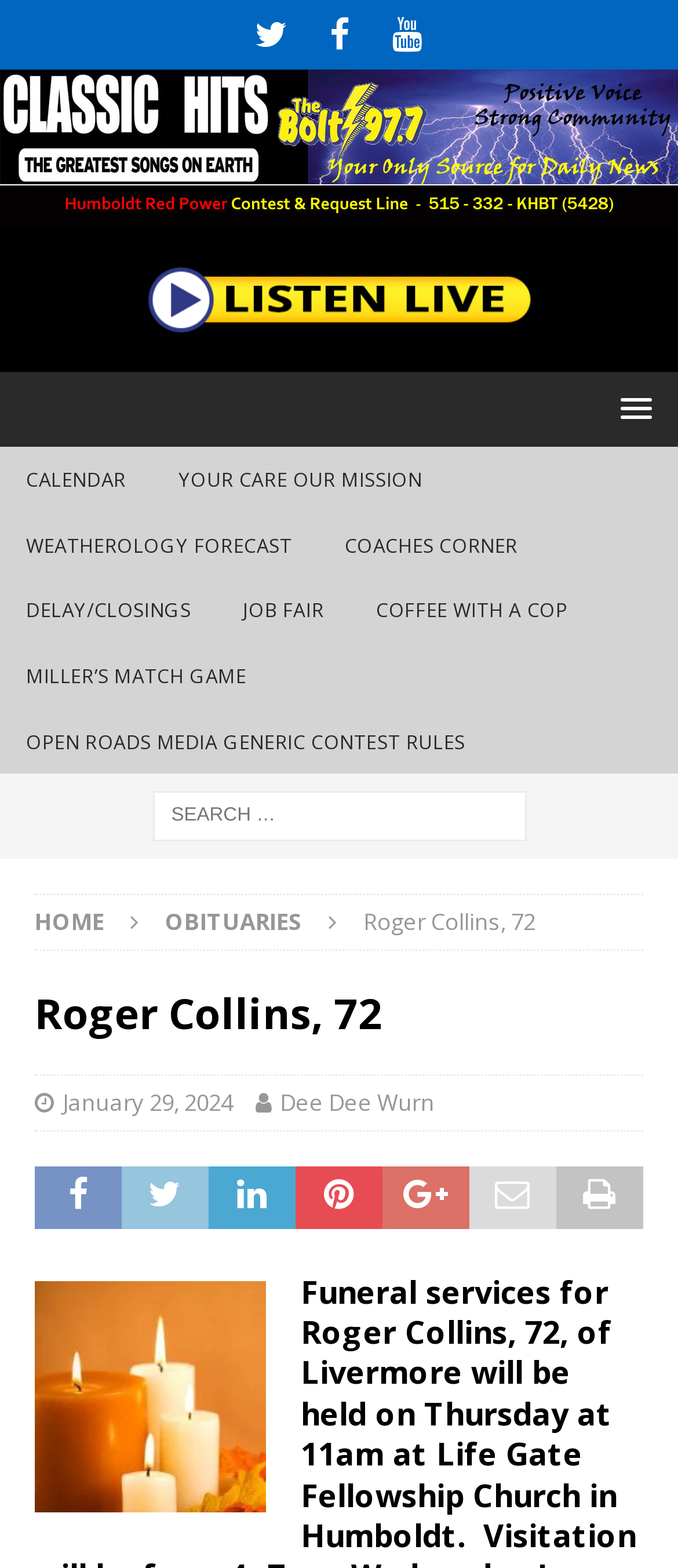Could you determine the bounding box coordinates of the clickable element to complete the instruction: "Search for something"? Provide the coordinates as four float numbers between 0 and 1, i.e., [left, top, right, bottom].

[0.0, 0.505, 1.0, 0.537]